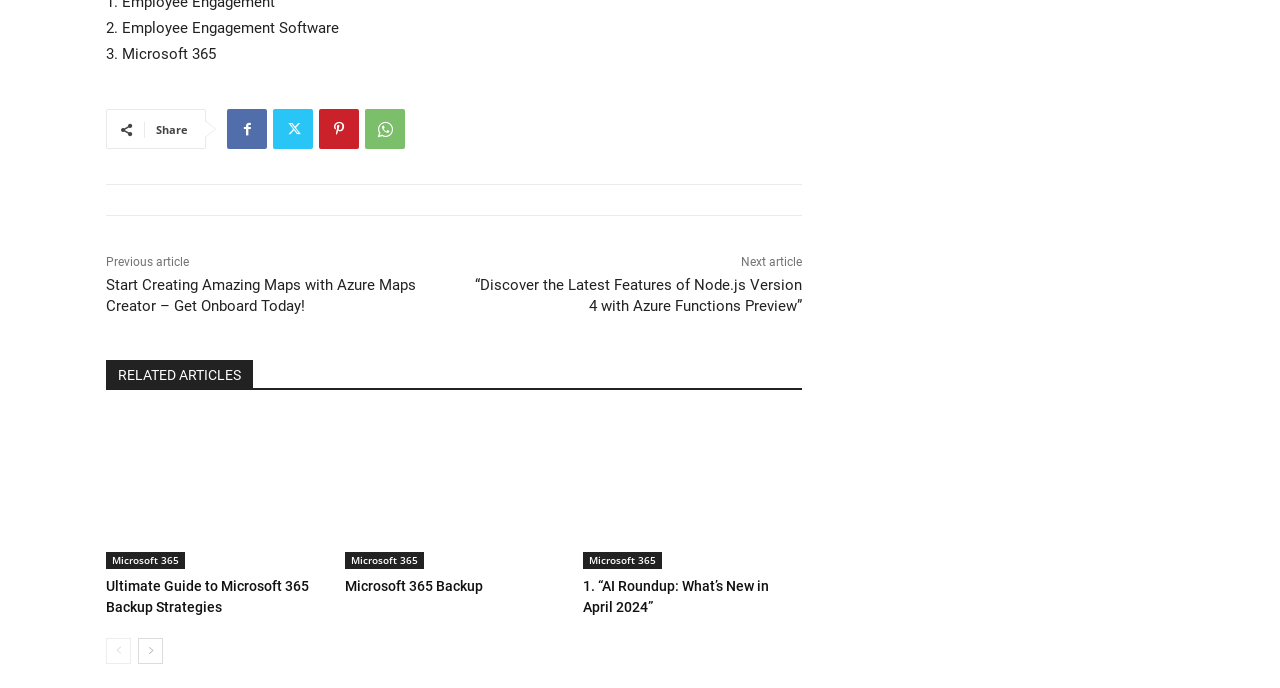Find the bounding box coordinates of the UI element according to this description: "Microsoft 365".

[0.083, 0.803, 0.145, 0.827]